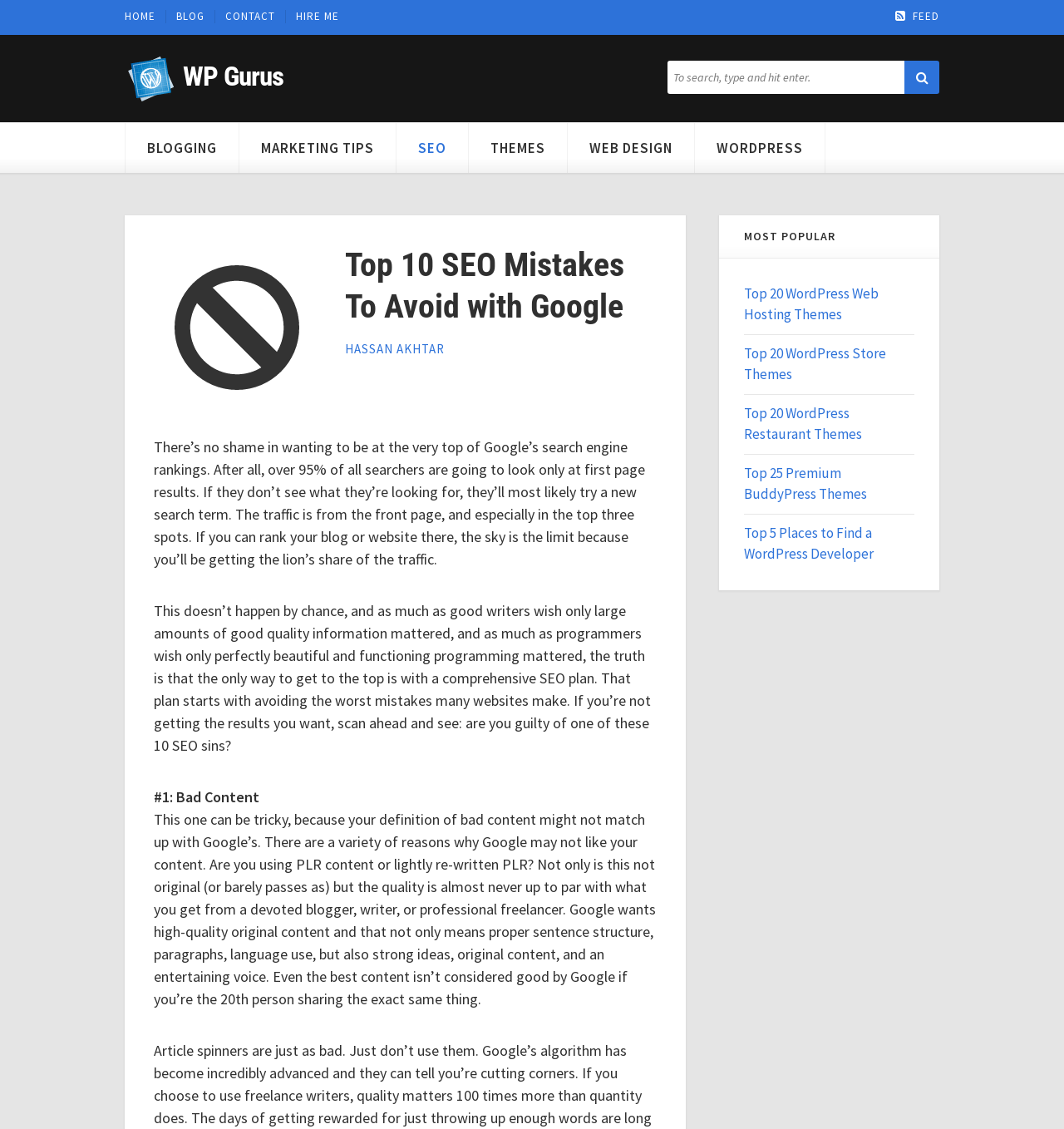Use a single word or phrase to answer this question: 
Who is the author of the article?

Hassan Akhtar